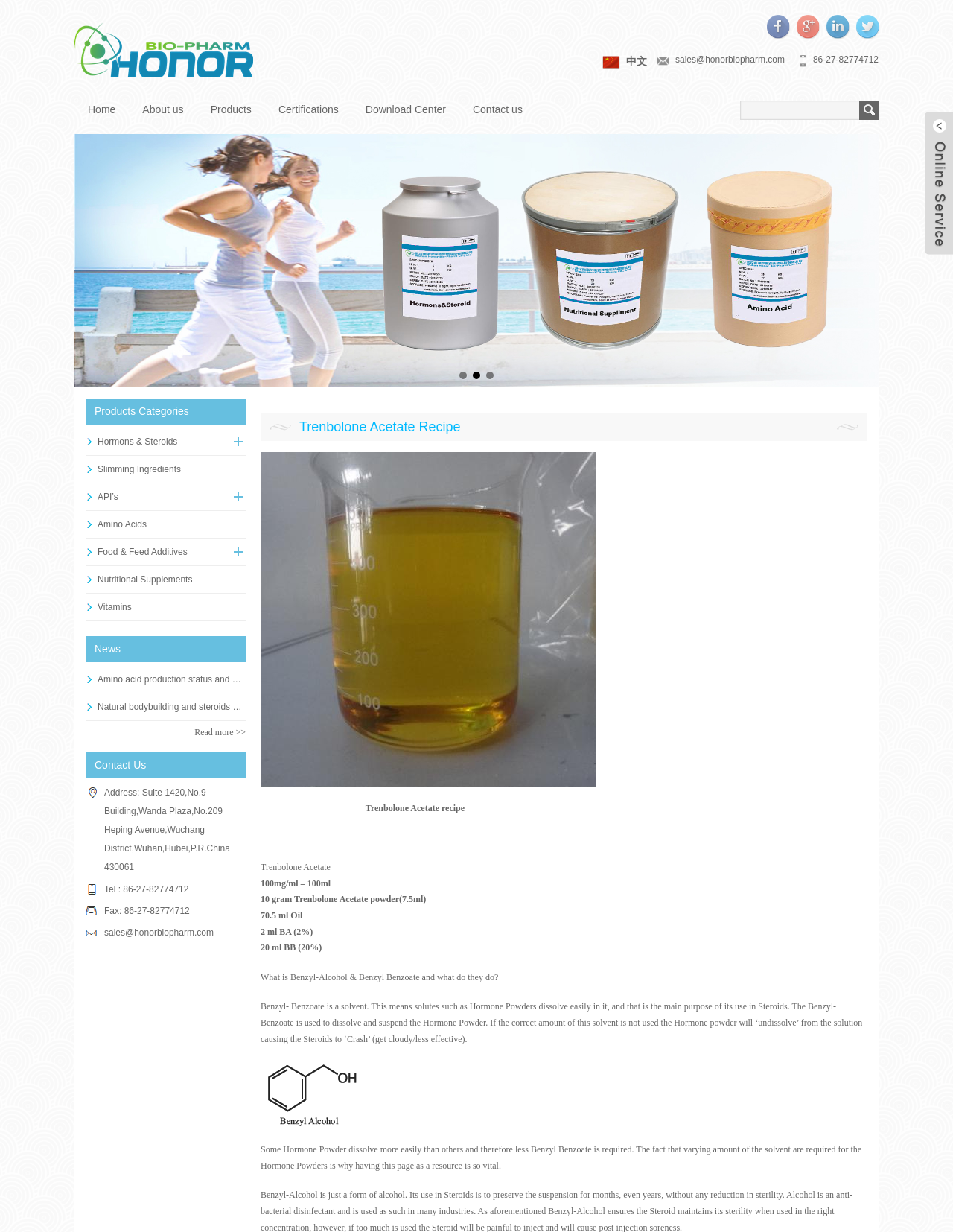Find the bounding box of the web element that fits this description: "Food & Feed Additives".

[0.09, 0.437, 0.258, 0.459]